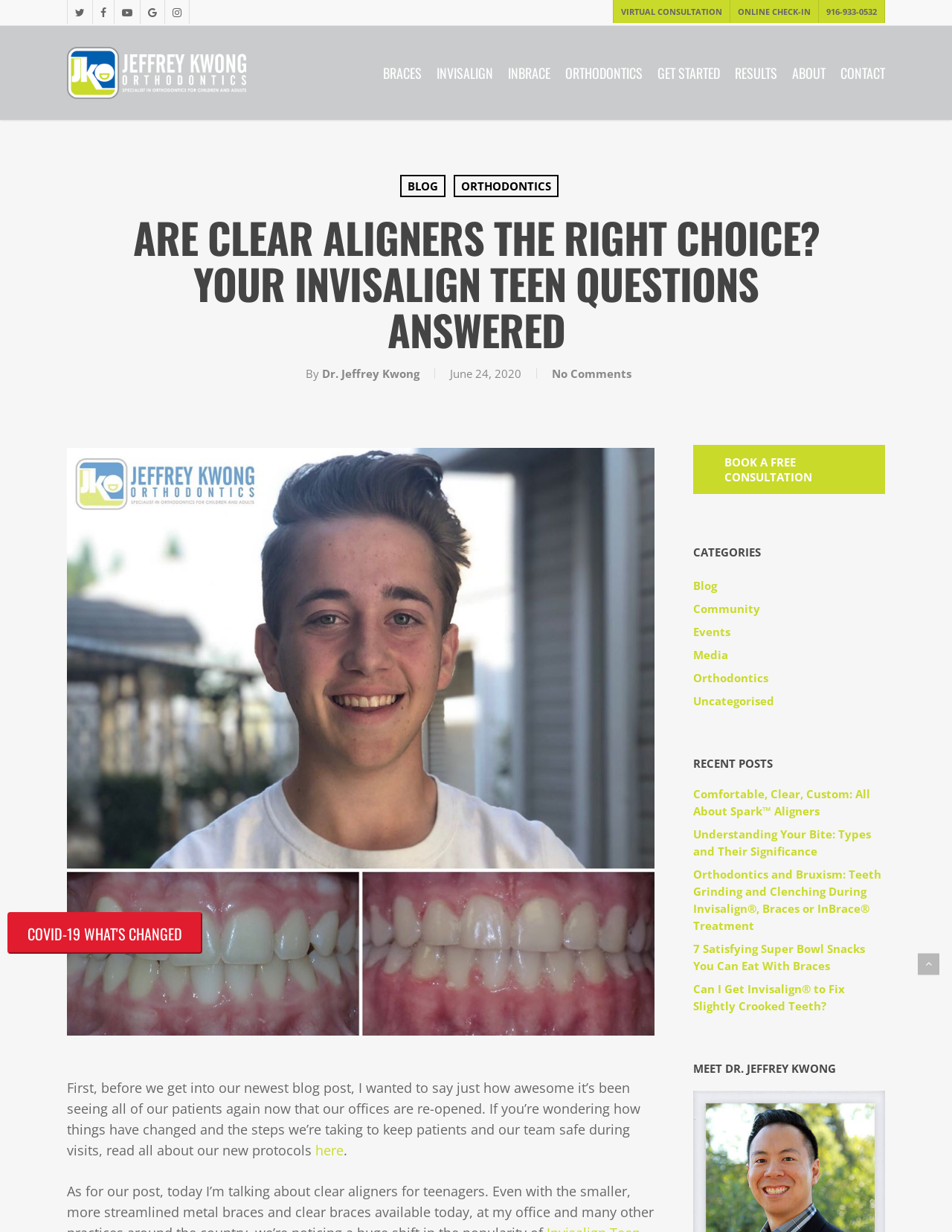Given the element description, predict the bounding box coordinates in the format (top-left x, top-left y, bottom-right x, bottom-right y), using floating point numbers between 0 and 1: Module C: Language and Values

None